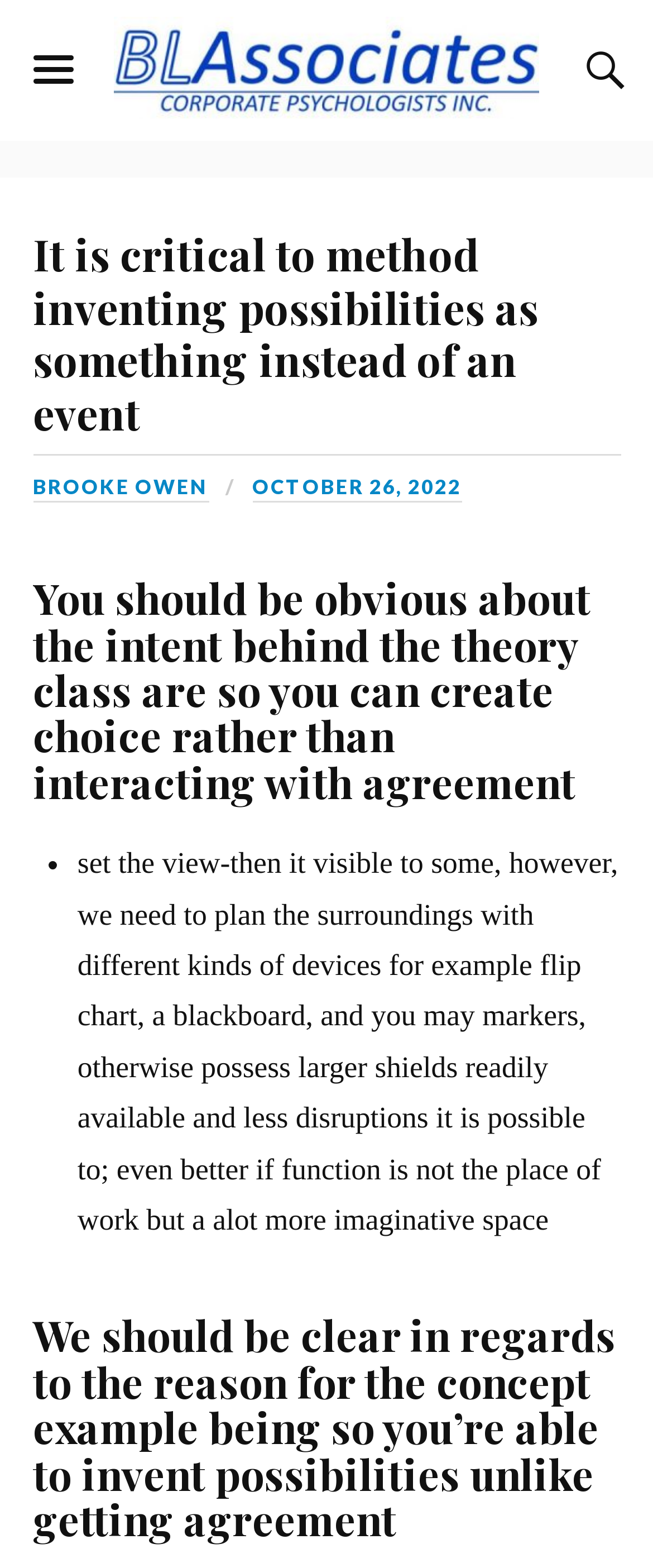What devices are mentioned in the article?
Please provide a detailed and comprehensive answer to the question.

I found the devices mentioned in the article by reading the static text element with the text 'set the view-then it visible to some, however, we need to plan the surroundings with different kinds of devices for example flip chart, a blackboard, and you may markers'.